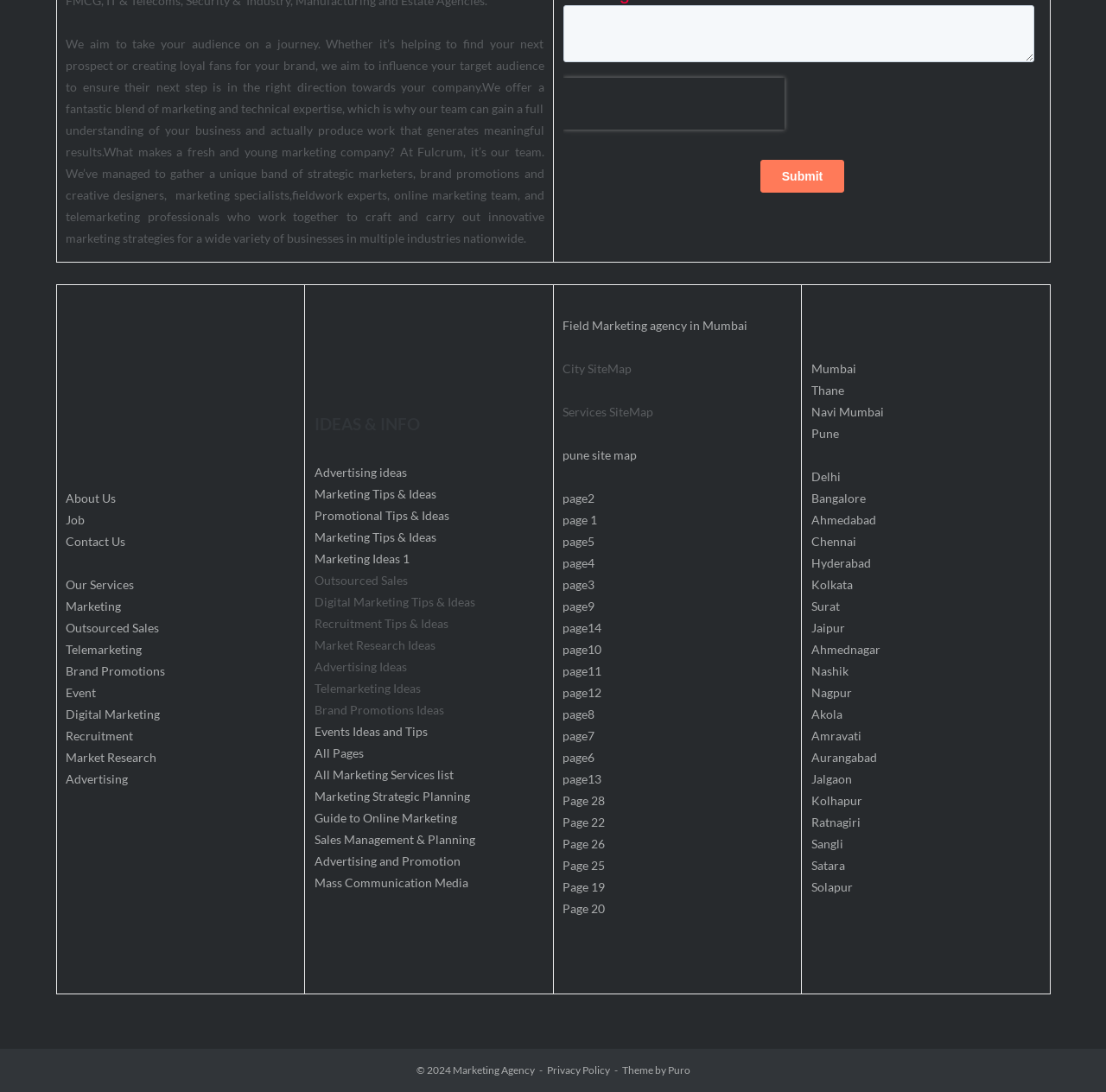What are the different locations served by the company?
Using the image as a reference, answer the question with a short word or phrase.

Mumbai, Thane, Navi Mumbai, Pune, Delhi, Bangalore, Ahmedabad, Chennai, Hyderabad, Kolkata, Surat, Jaipur, Ahmednagar, Nashik, Nagpur, Akola